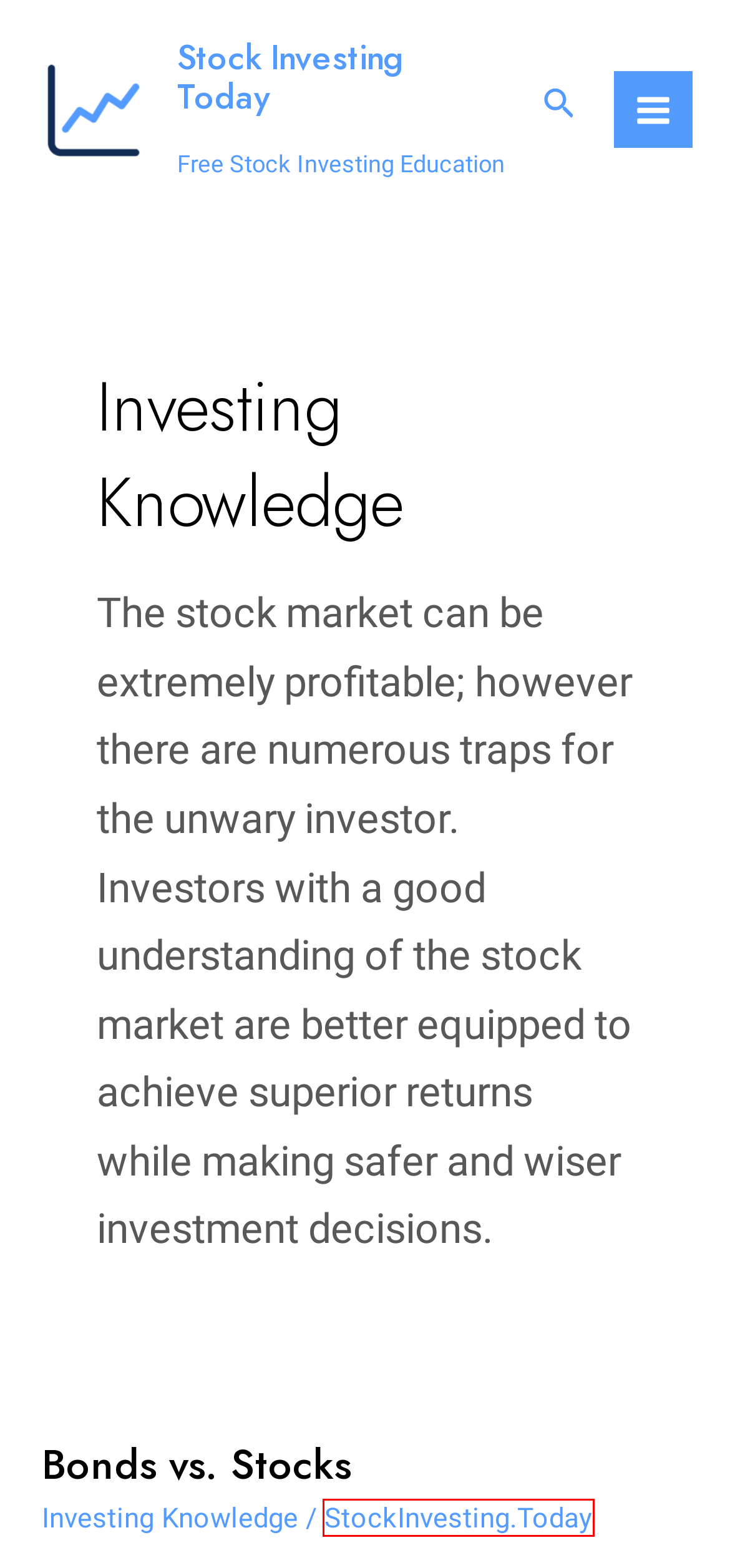Take a look at the provided webpage screenshot featuring a red bounding box around an element. Select the most appropriate webpage description for the page that loads after clicking on the element inside the red bounding box. Here are the candidates:
A. Why is Investing Important - Stock Investing Today
B. Investing Knowledge Archives - Page 2 of 2 - Stock Investing Today
C. StockInvesting.Today, Author at Stock Investing Today
D. Bonds vs. Stocks - Stock Investing Today
E. Contact - Stock Investing Today
F. About - Stock Investing Today
G. Stock Market Glossary - Stock Investing Today
H. Home - Stock Investing Today

C